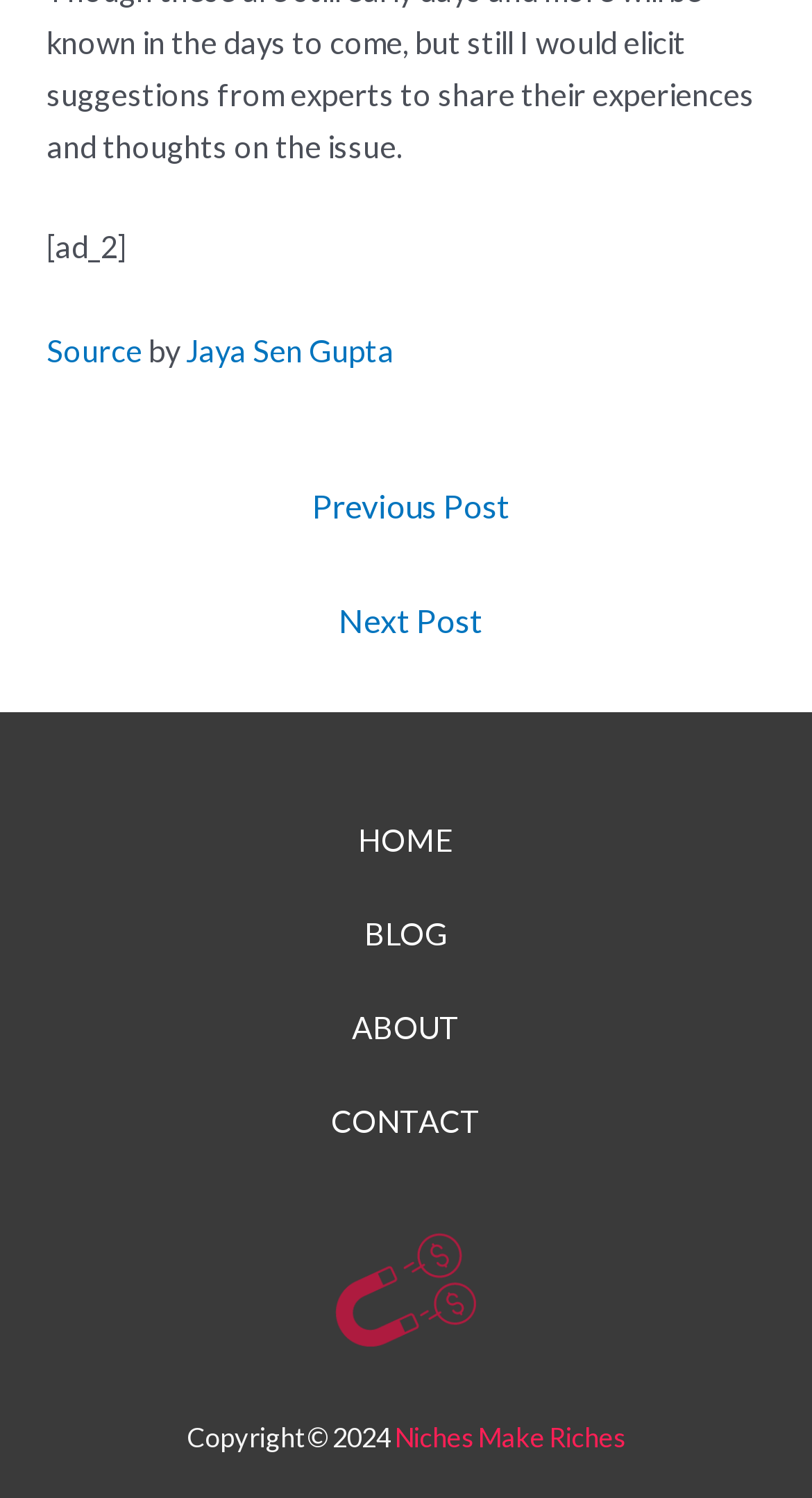What is the last link in the 'Site Navigation' section?
Please provide a detailed and thorough answer to the question.

The last link in the 'Site Navigation' section can be found by looking at the links in the section, which are 'HOME', 'BLOG', 'ABOUT', and 'CONTACT', and identifying the last one as 'CONTACT'.